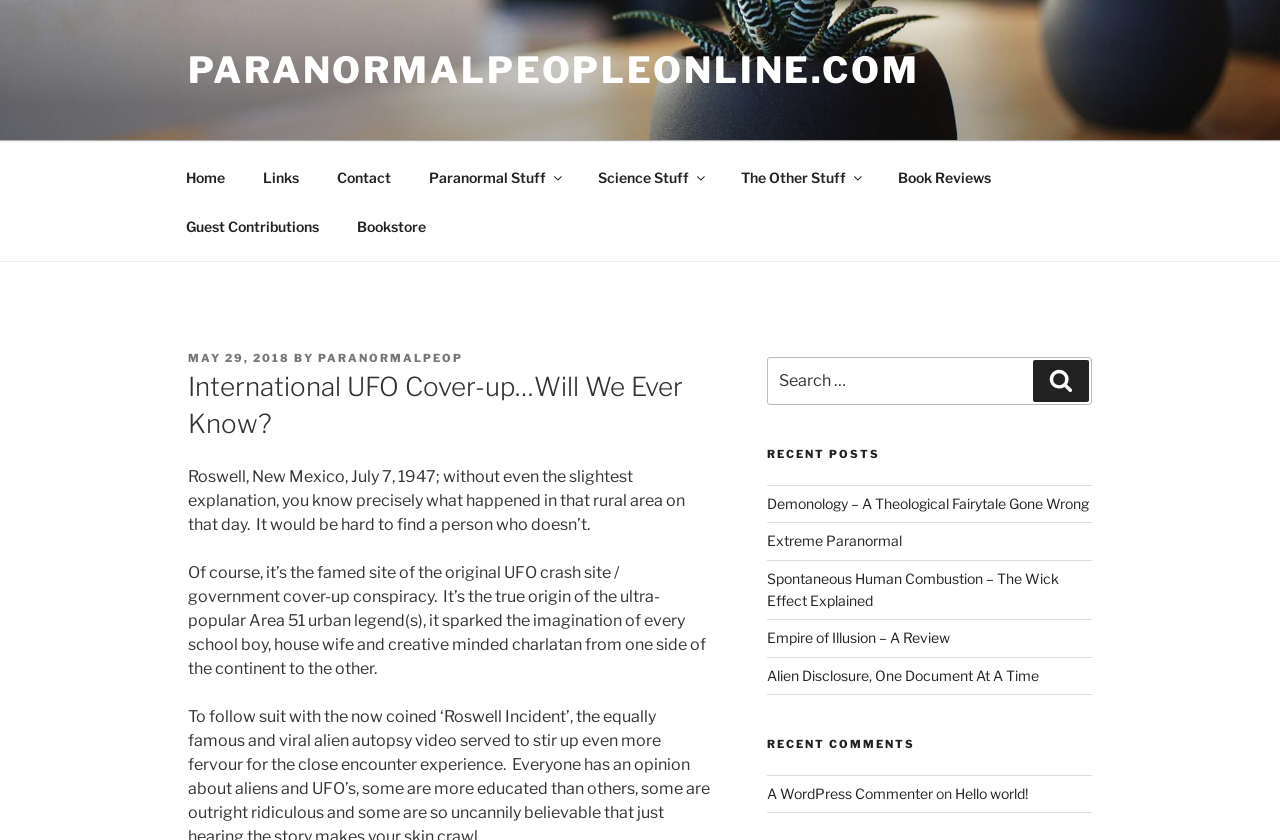Construct a comprehensive description capturing every detail on the webpage.

The webpage is about paranormal topics, specifically UFOs and cover-ups. At the top, there is a link to the website's homepage, "PARANORMALPEOPLEONLINE.COM", followed by a navigation menu with links to various sections, including "Home", "Links", "Contact", and more.

Below the navigation menu, there is a header section with a title, "International UFO Cover-up…Will We Ever Know?", and a subheading that mentions the date "MAY 29, 2018" and the author "PARANORMALPEOP". 

The main content of the page is a long article about UFOs, specifically the Roswell incident in 1947. The article is divided into several paragraphs, with the first paragraph introducing the topic and subsequent paragraphs providing more details and insights.

To the right of the article, there is a search box with a label "Search for:" and a button to submit the search query. Below the search box, there are headings for "RECENT POSTS" and "RECENT COMMENTS", followed by links to several articles and comments, respectively.

In total, there are 9 links in the navigation menu, 5 links to recent posts, and 1 link to a recent comment. The webpage has a simple and organized layout, with a focus on presenting information about paranormal topics.